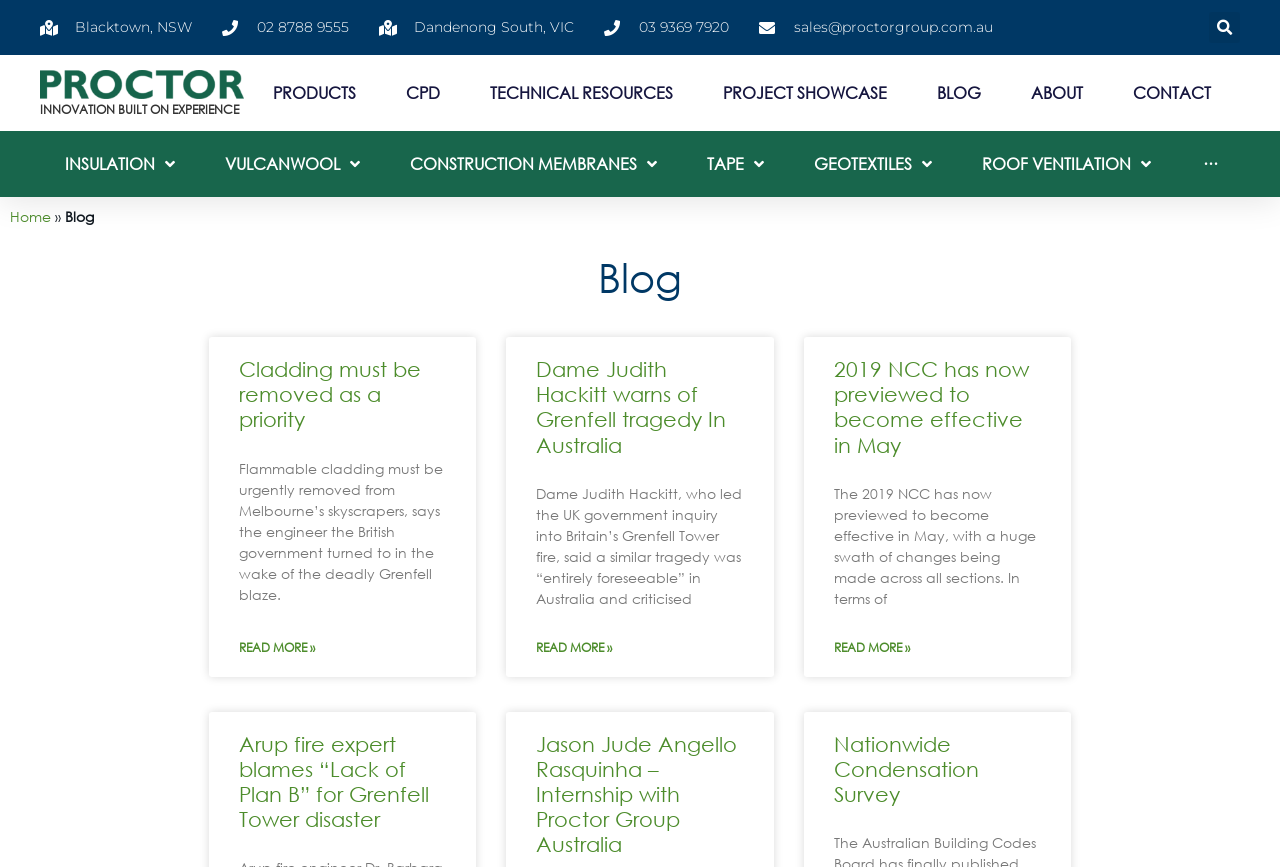What is the company name?
Utilize the image to construct a detailed and well-explained answer.

The company name can be found in the top section of the webpage, where it is written as 'Blog Archives - Proctor Group Australia Pty Ltd'. This suggests that the webpage is an archive of blog posts from Proctor Group Australia Pty Ltd.